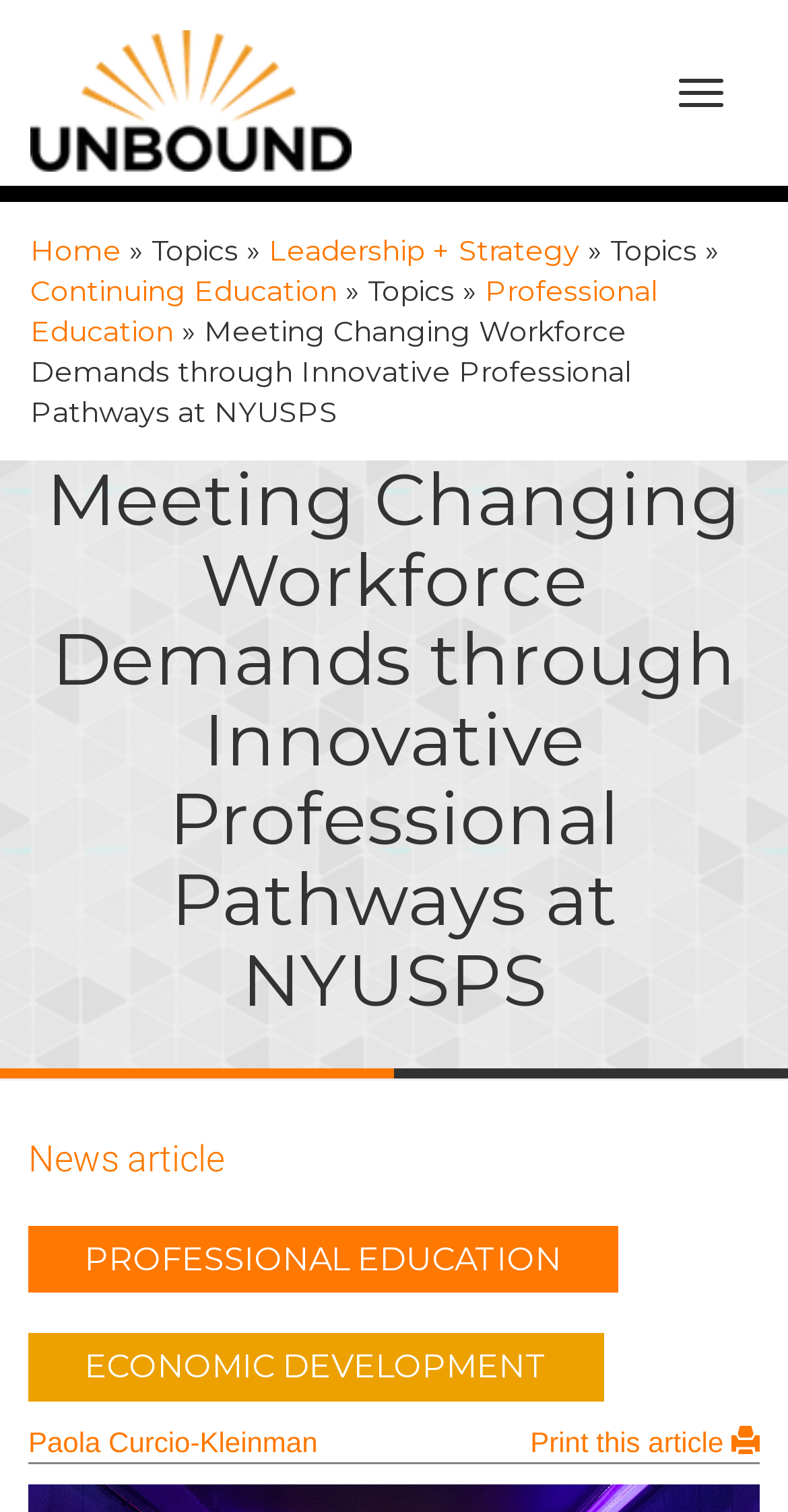Locate the bounding box coordinates of the element that should be clicked to execute the following instruction: "Read about Leadership + Strategy".

[0.341, 0.154, 0.736, 0.178]